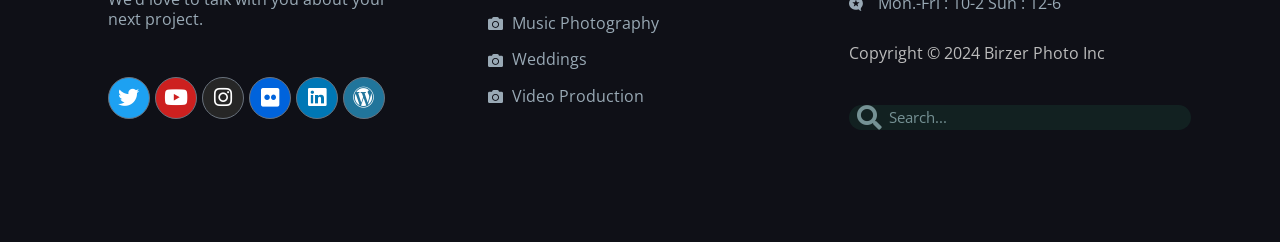What is the purpose of the search box?
Give a one-word or short-phrase answer derived from the screenshot.

To search